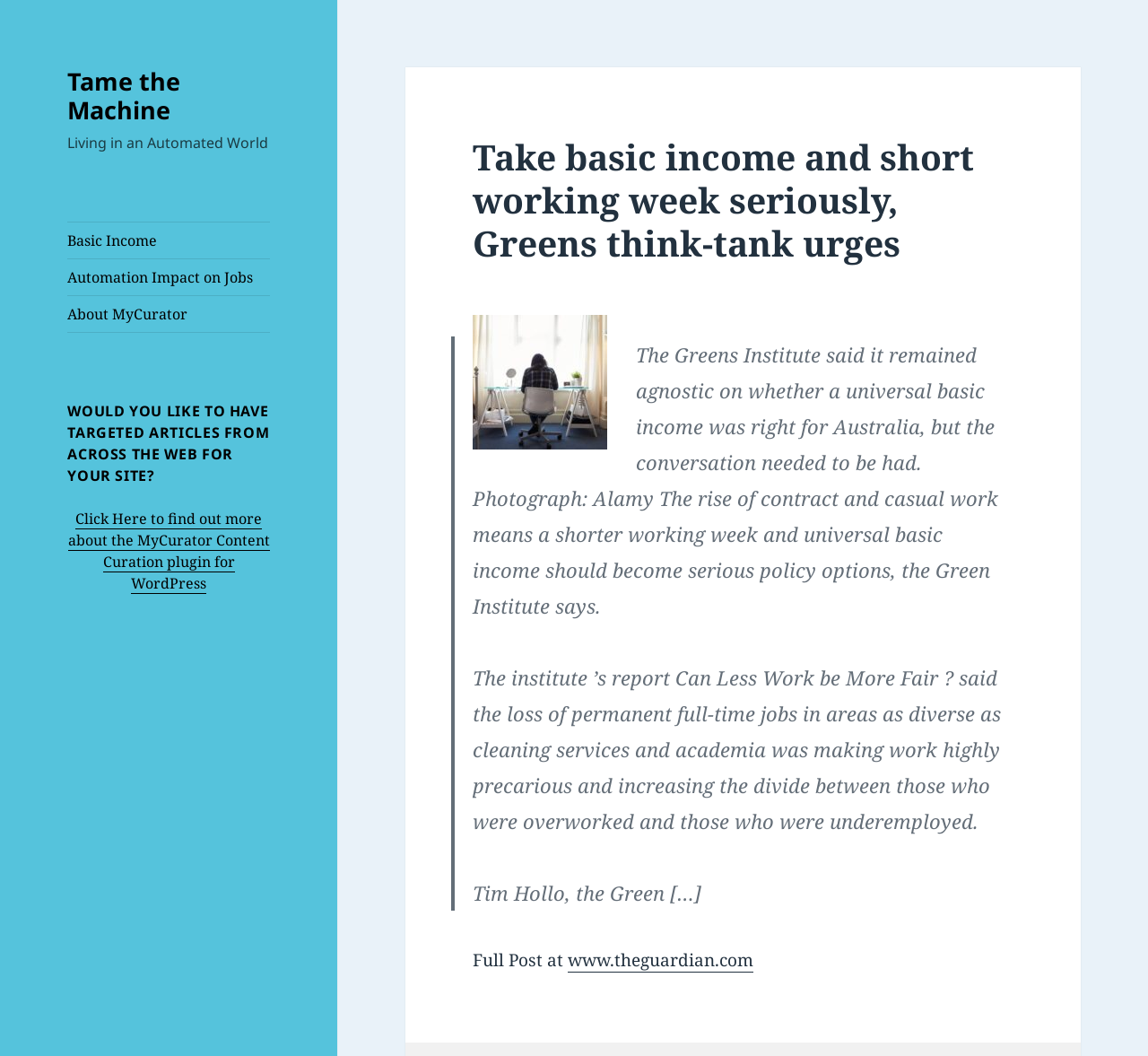What is the URL of the original article?
Please use the image to provide a one-word or short phrase answer.

www.theguardian.com